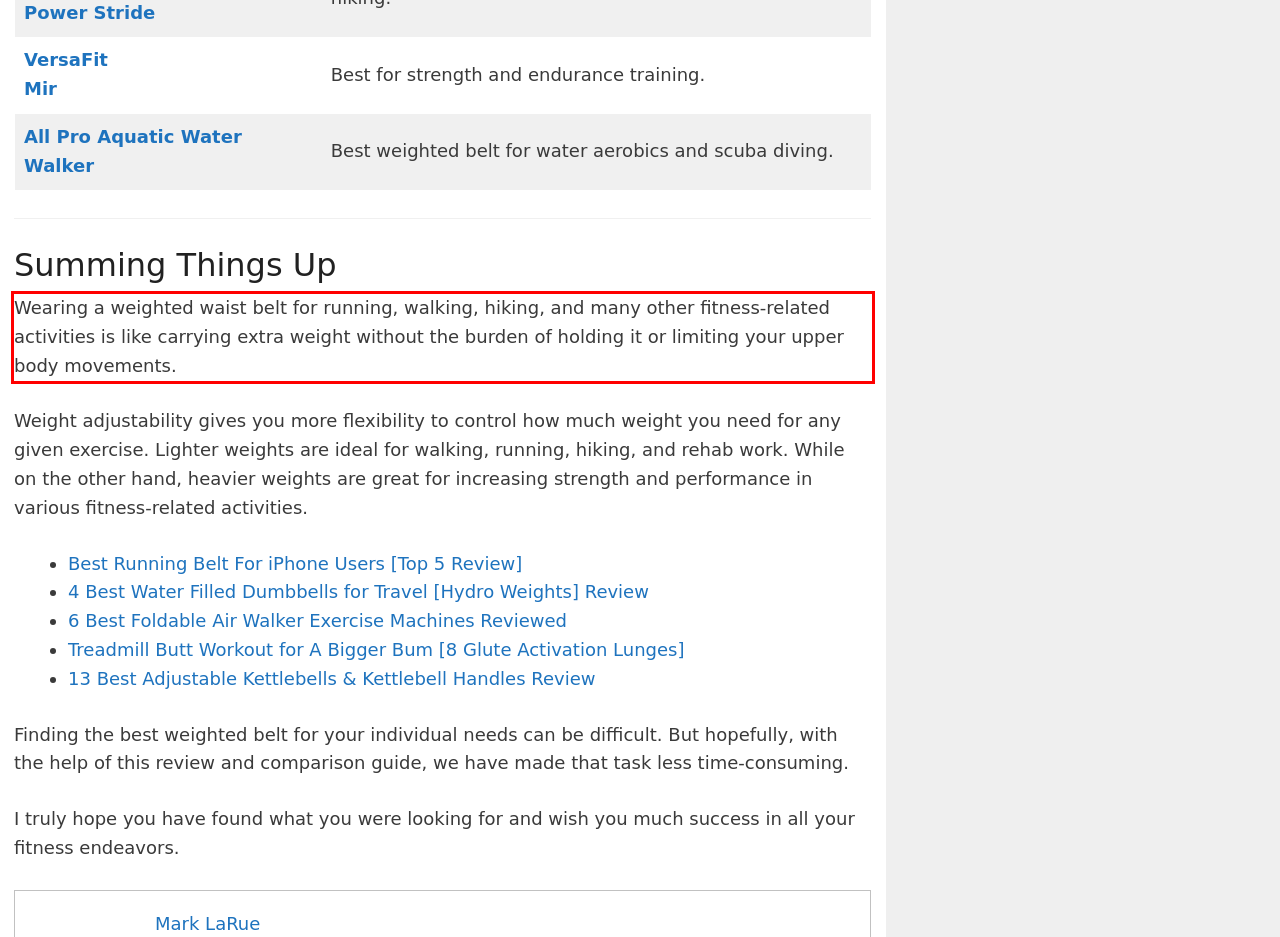You are provided with a screenshot of a webpage containing a red bounding box. Please extract the text enclosed by this red bounding box.

Wearing a weighted waist belt for running, walking, hiking, and many other fitness-related activities is like carrying extra weight without the burden of holding it or limiting your upper body movements.